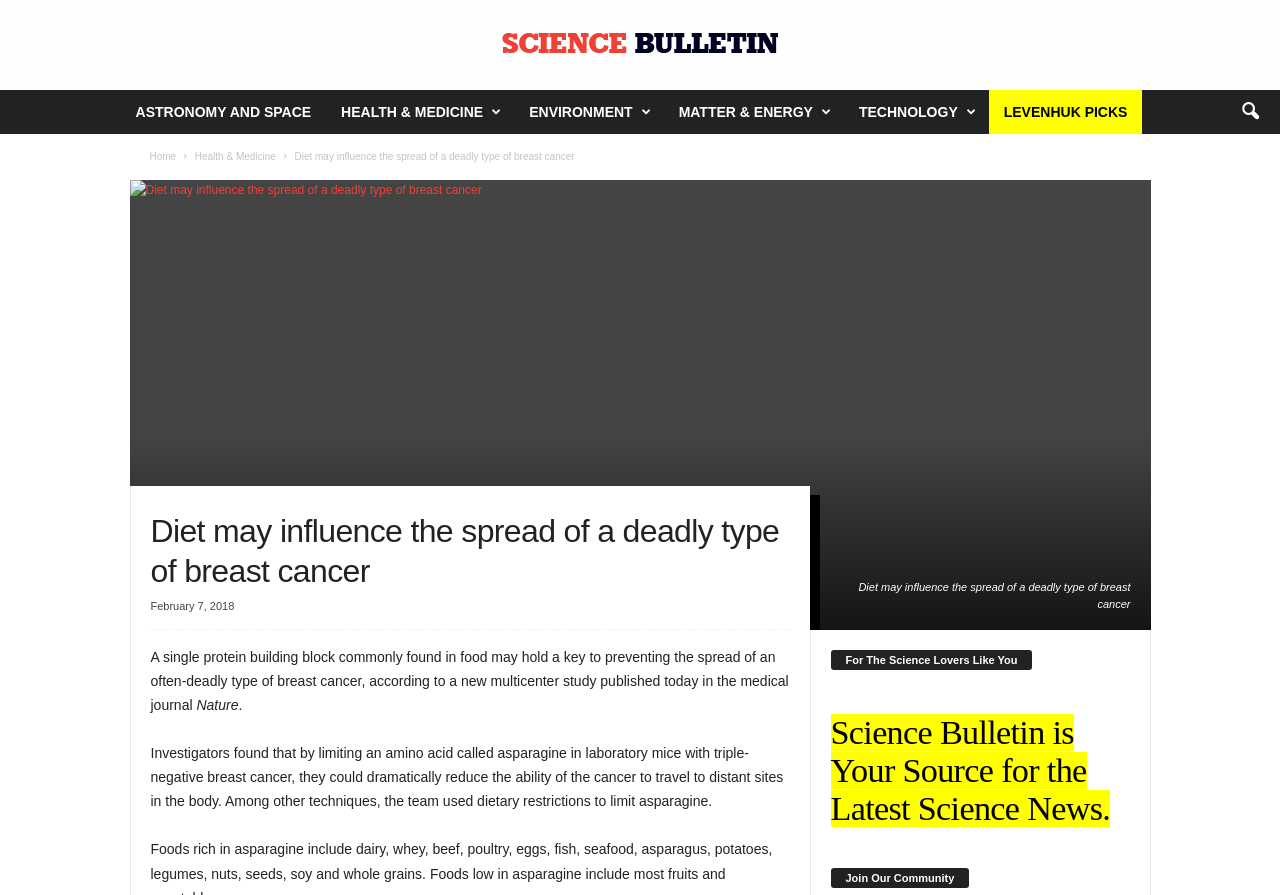What is the name of the amino acid mentioned in the article?
Please provide a full and detailed response to the question.

The article mentions 'an amino acid called asparagine' in the text, which is a building block of proteins.